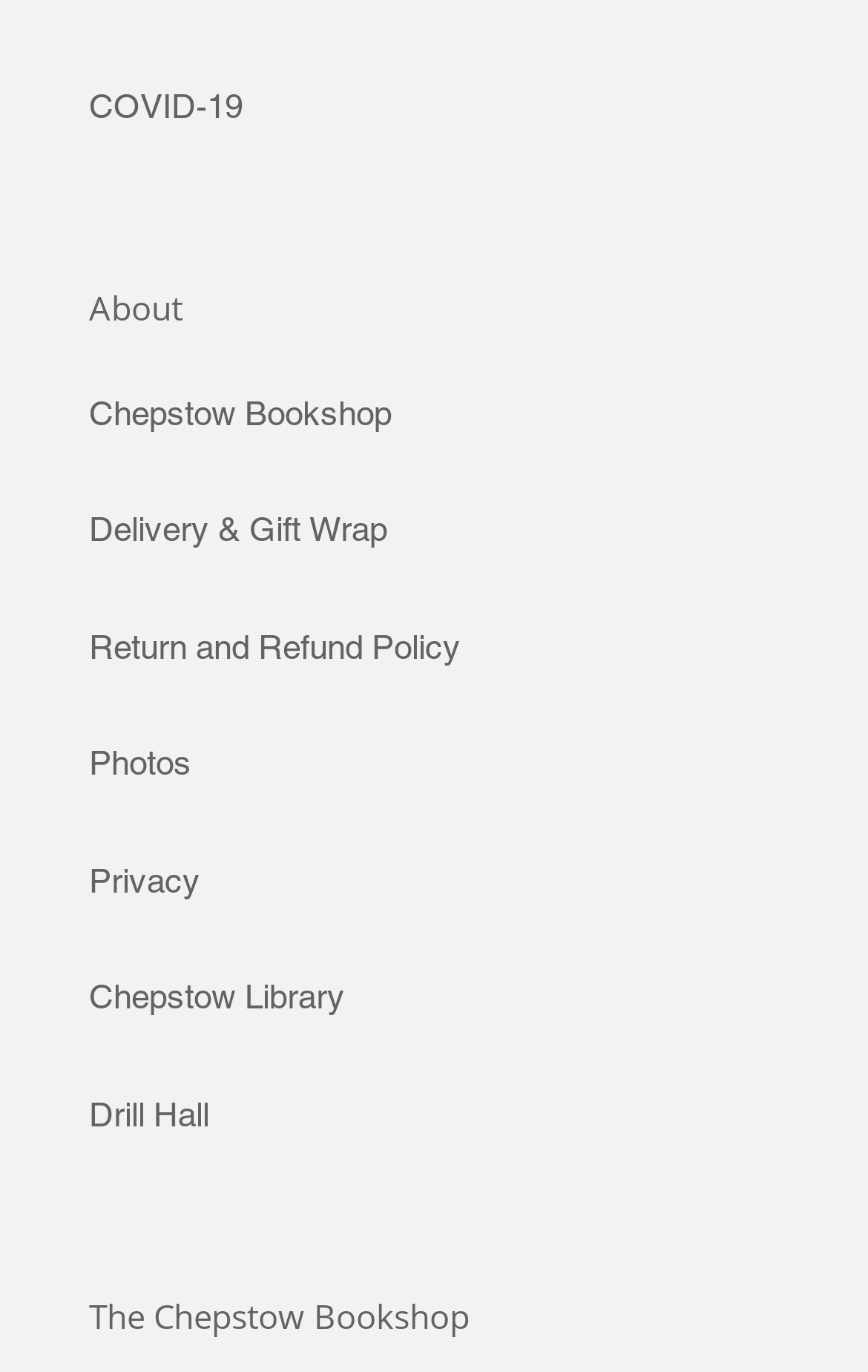Provide a one-word or one-phrase answer to the question:
Is there a link to a library on the webpage?

Yes